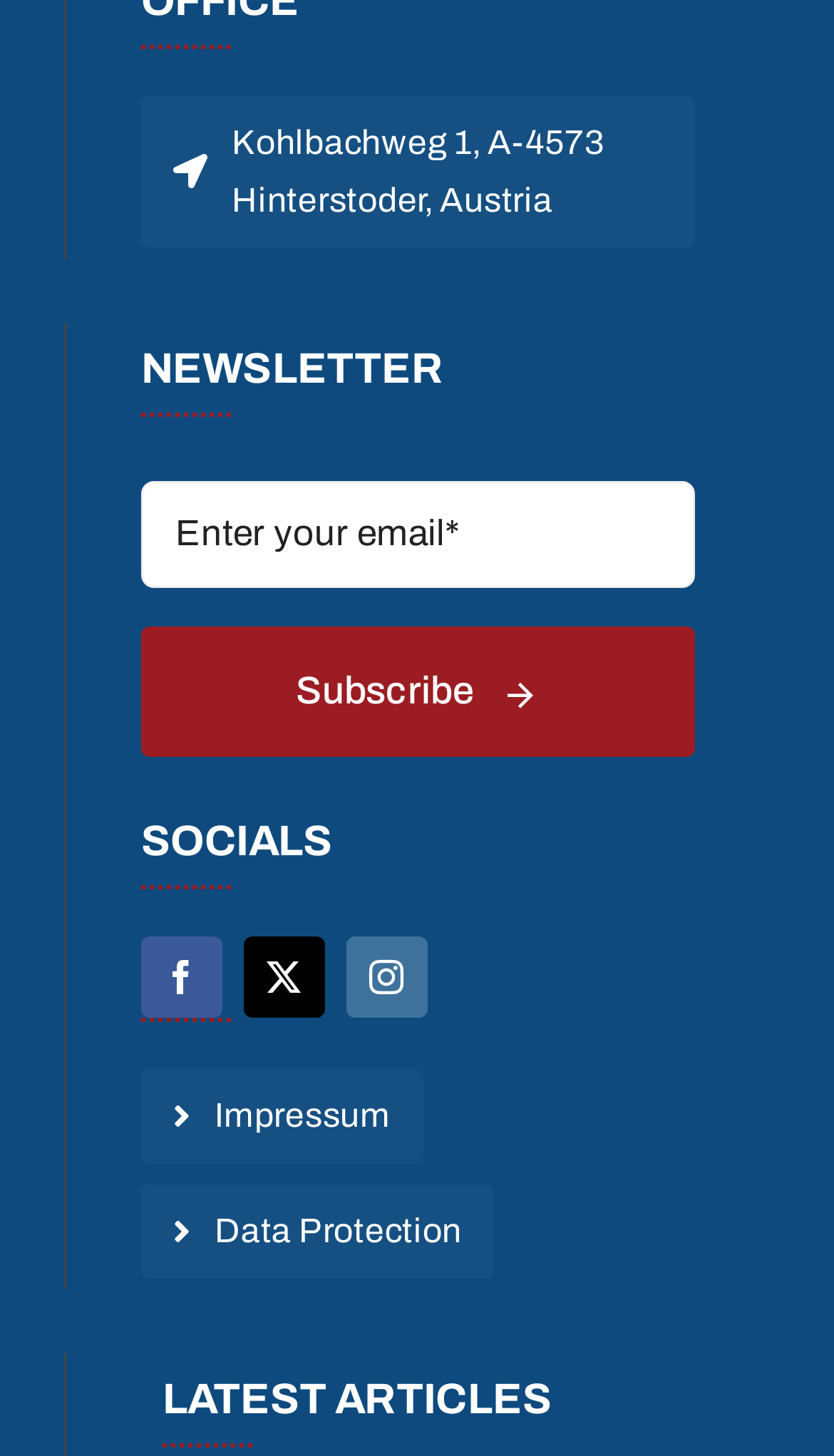Provide your answer in a single word or phrase: 
What are the two links at the bottom for?

Impressum and Data Protection